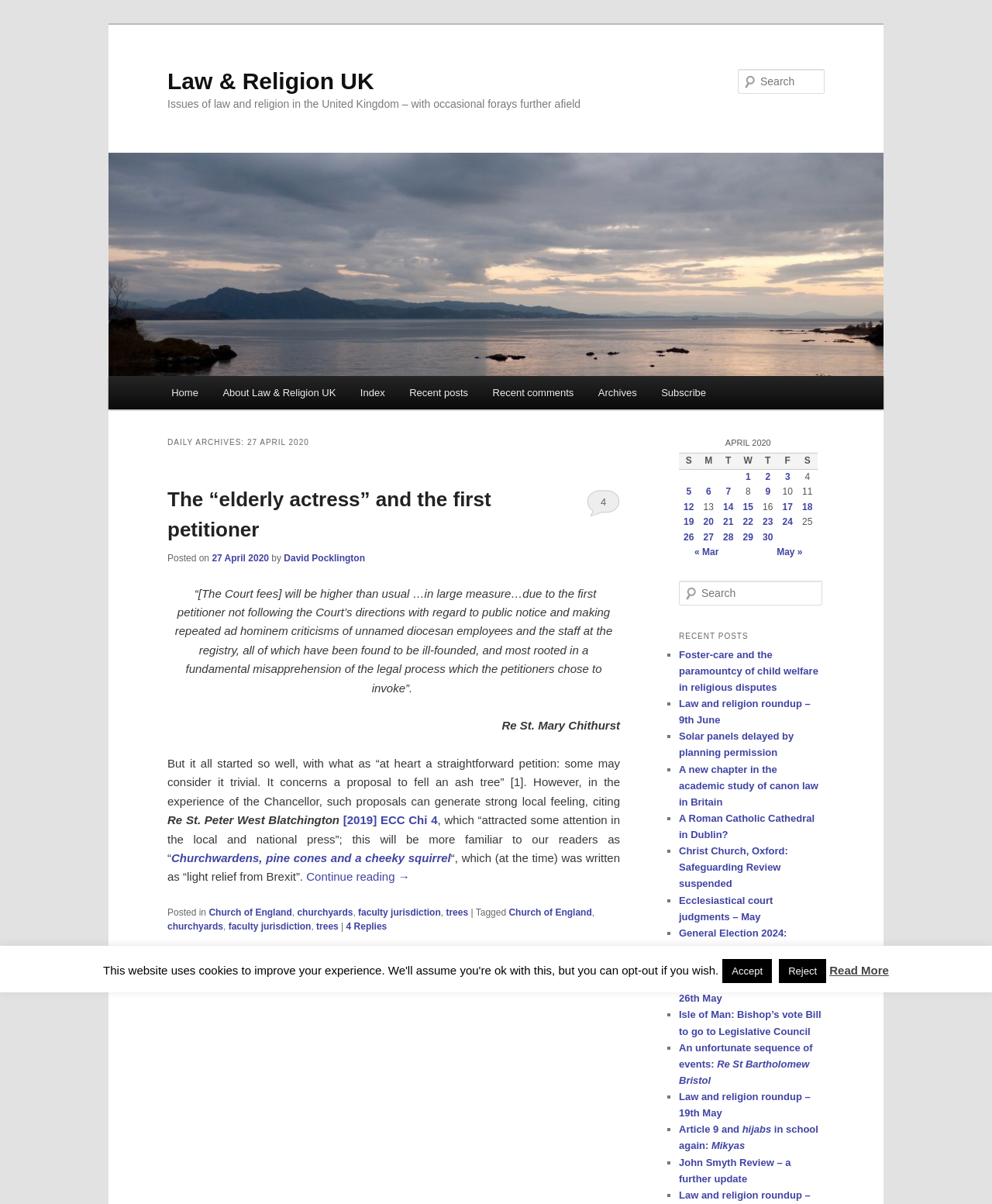Please determine the bounding box coordinates of the element's region to click in order to carry out the following instruction: "Click on the 'Continue reading →' link". The coordinates should be four float numbers between 0 and 1, i.e., [left, top, right, bottom].

[0.309, 0.723, 0.413, 0.734]